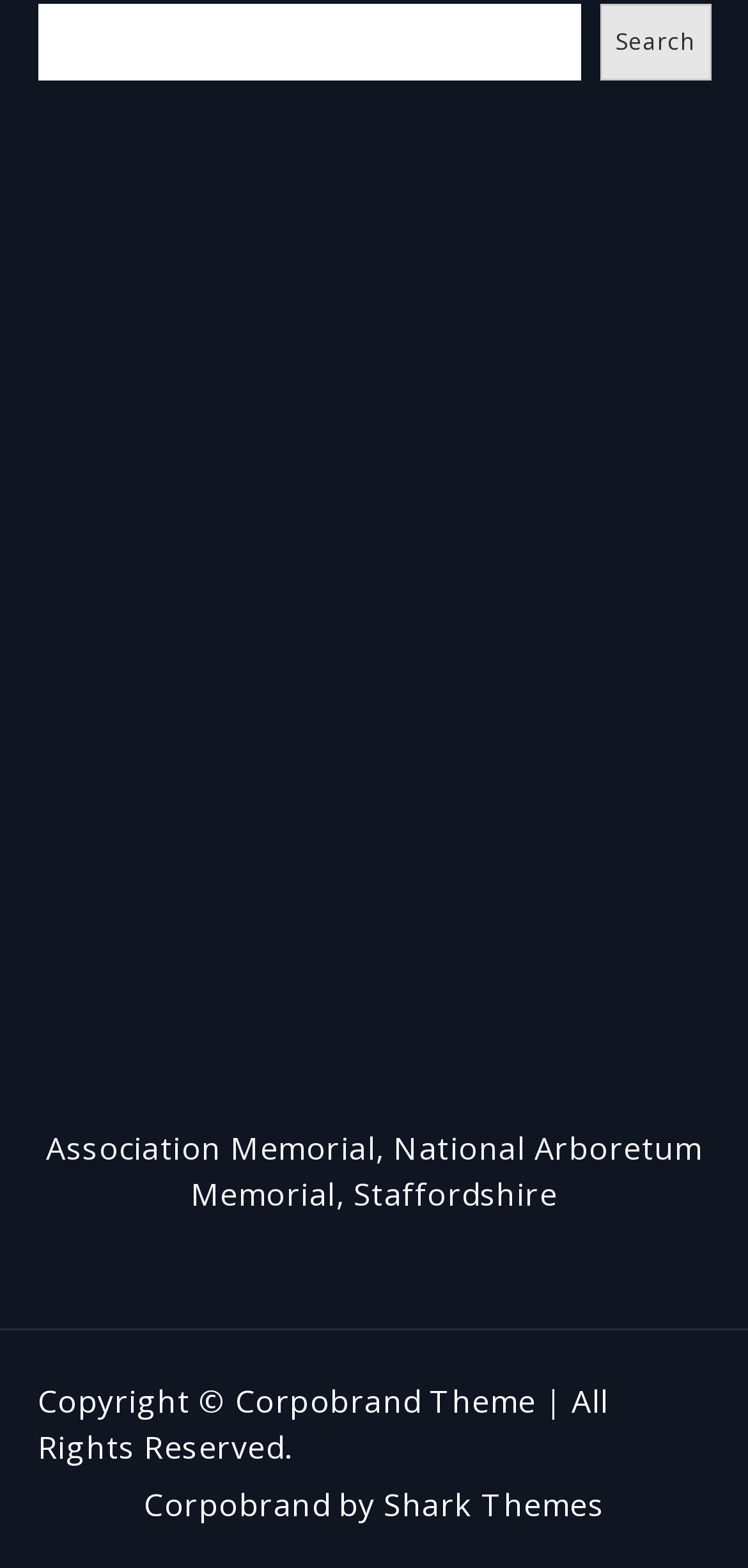For the element described, predict the bounding box coordinates as (top-left x, top-left y, bottom-right x, bottom-right y). All values should be between 0 and 1. Element description: Shark Themes

[0.513, 0.946, 0.808, 0.973]